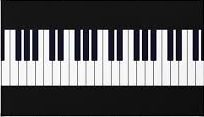What is the theme of the 'Blogtopus Blues' website?
Based on the image, respond with a single word or phrase.

Music